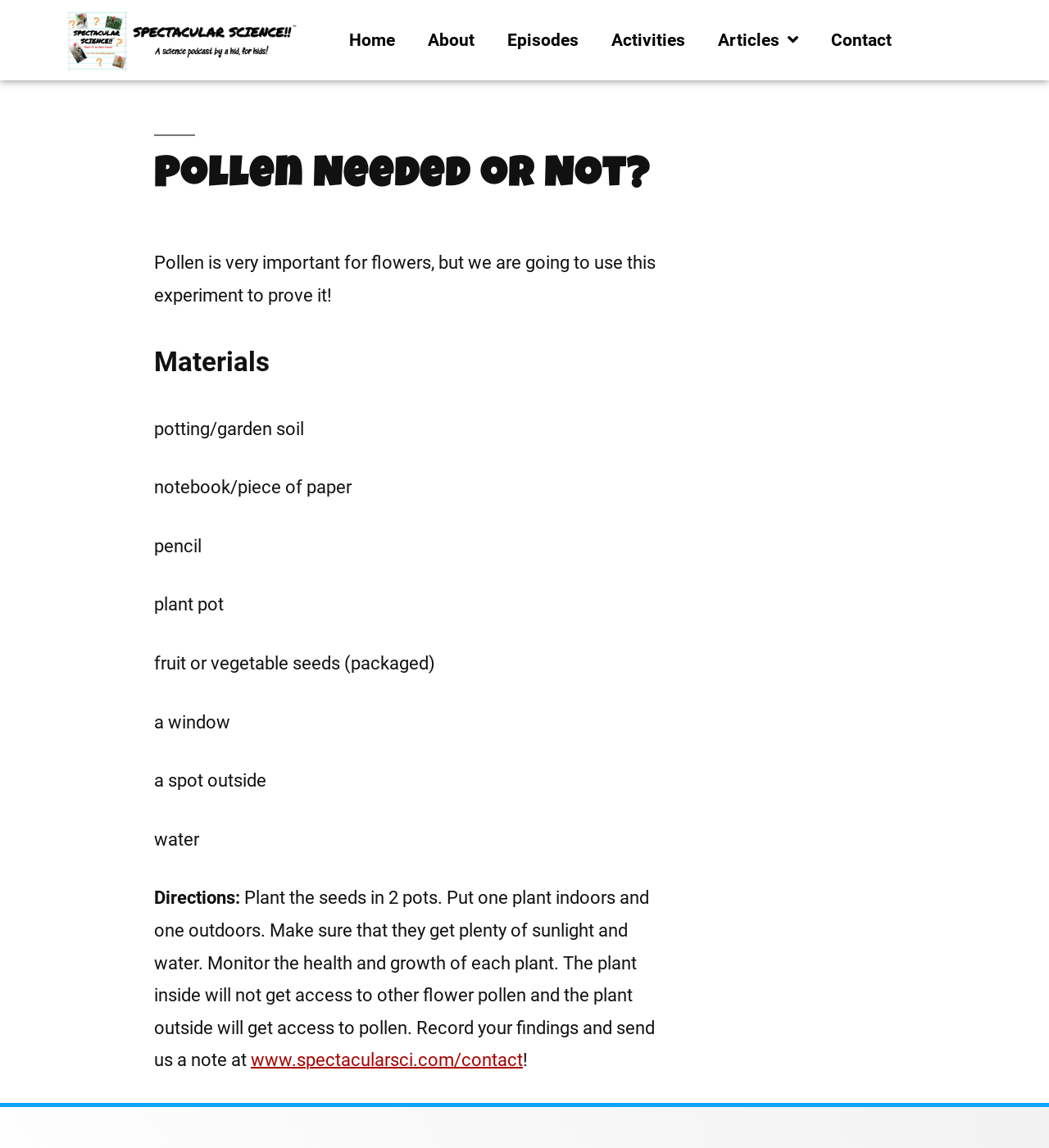Locate and provide the bounding box coordinates for the HTML element that matches this description: "Home".

[0.317, 0.018, 0.392, 0.052]